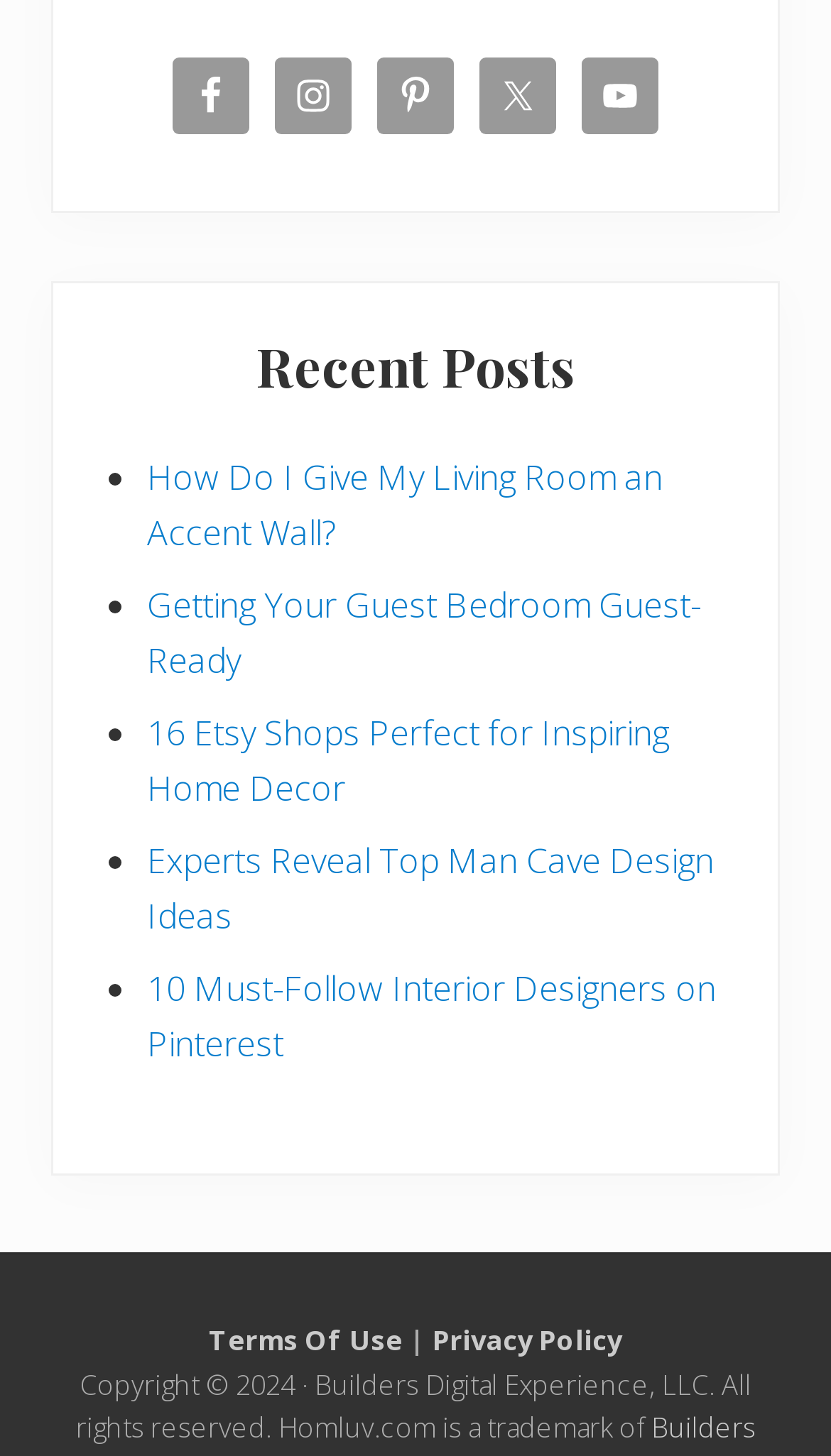Pinpoint the bounding box coordinates of the clickable element needed to complete the instruction: "View YouTube". The coordinates should be provided as four float numbers between 0 and 1: [left, top, right, bottom].

[0.7, 0.039, 0.792, 0.092]